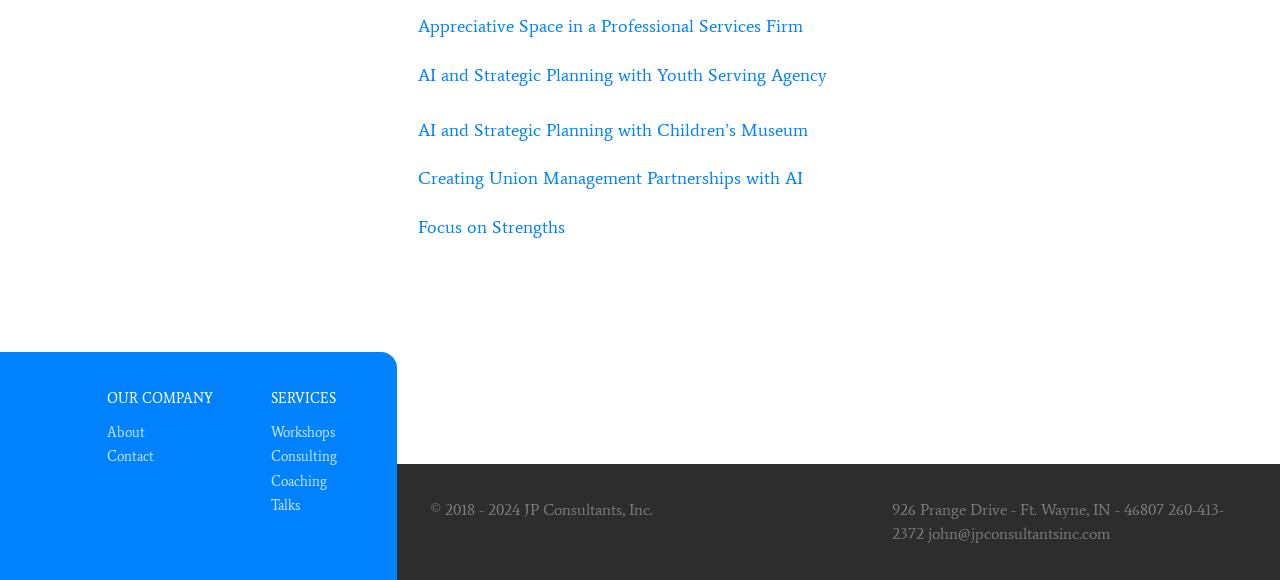What is the company's address?
Refer to the image and provide a detailed answer to the question.

I found the company's address at the bottom of the page, which is '926 Prange Drive - Ft. Wayne, IN - 46807'.